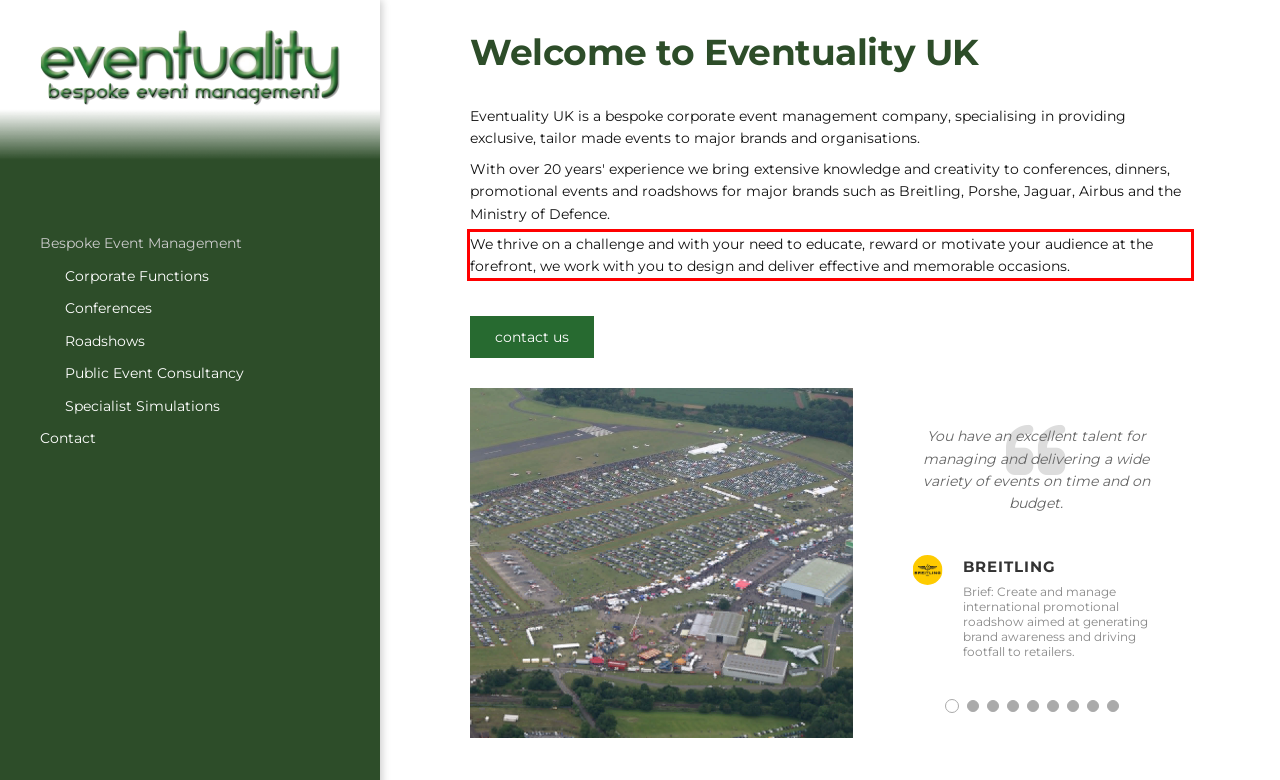Extract and provide the text found inside the red rectangle in the screenshot of the webpage.

We thrive on a challenge and with your need to educate, reward or motivate your audience at the forefront, we work with you to design and deliver effective and memorable occasions.